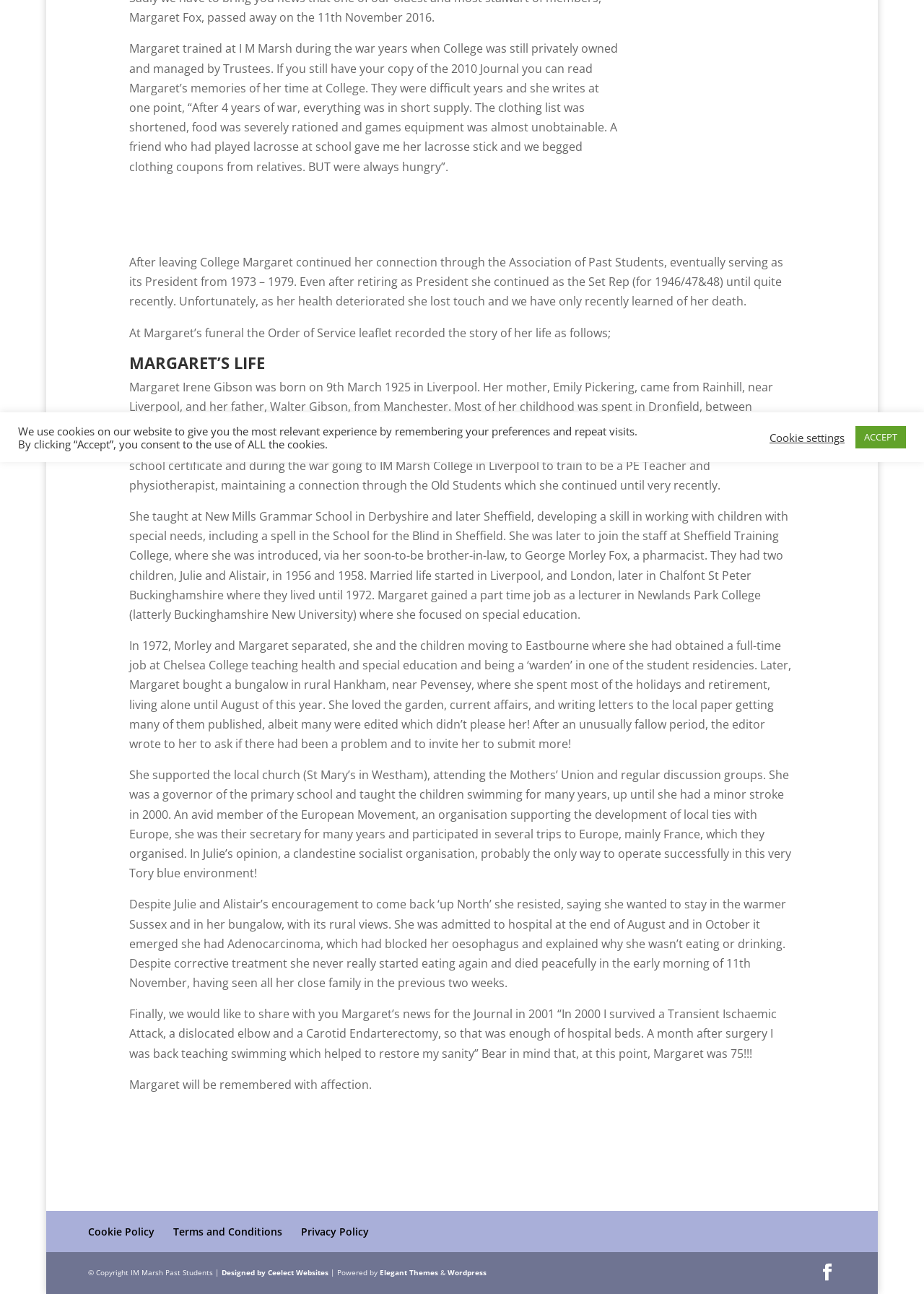Identify the bounding box coordinates for the UI element described as: "Designed by Ceelect Websites".

[0.24, 0.98, 0.355, 0.987]